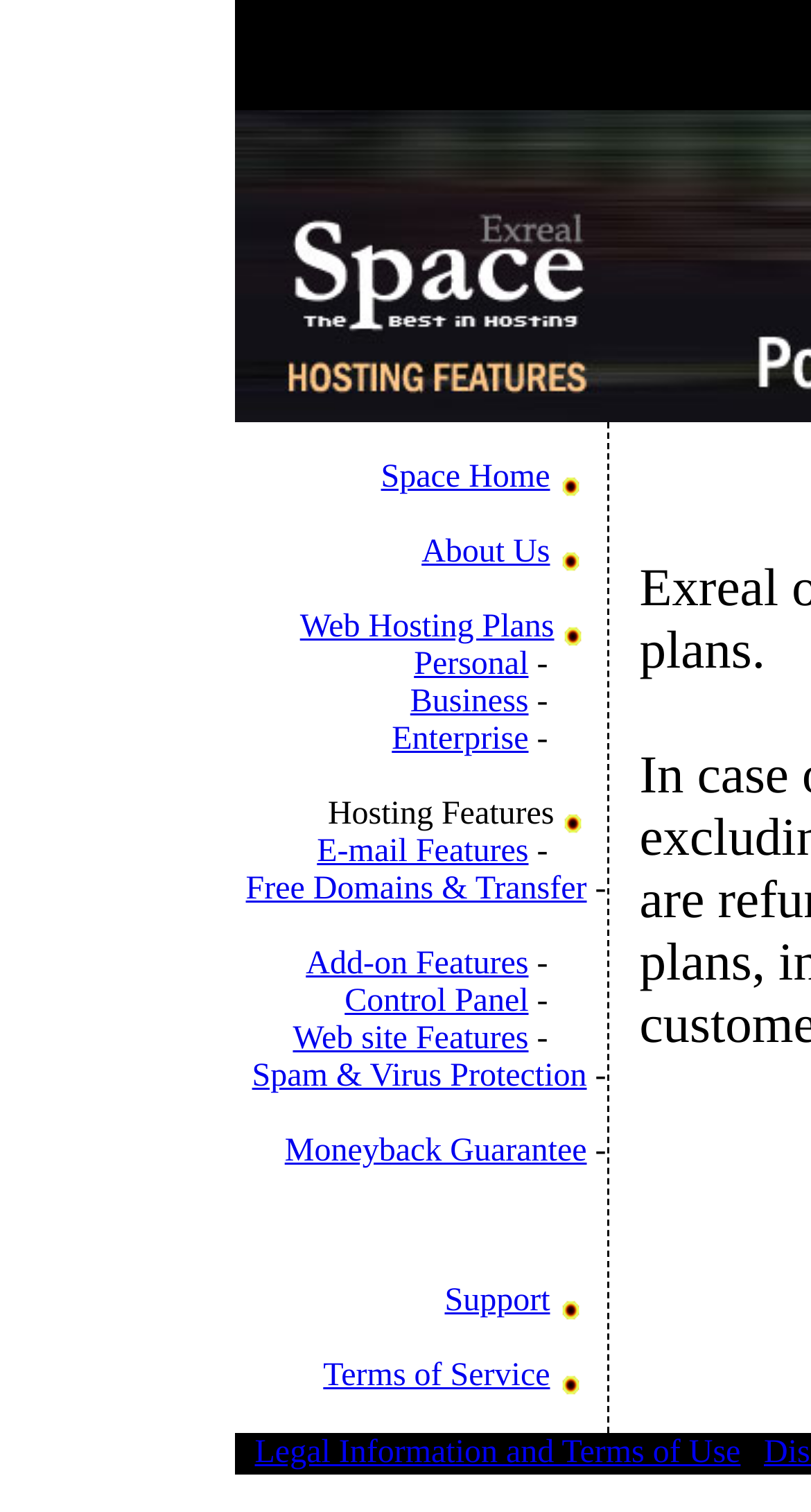Identify the bounding box coordinates of the area you need to click to perform the following instruction: "Explore Web Hosting Plans".

[0.37, 0.403, 0.683, 0.426]